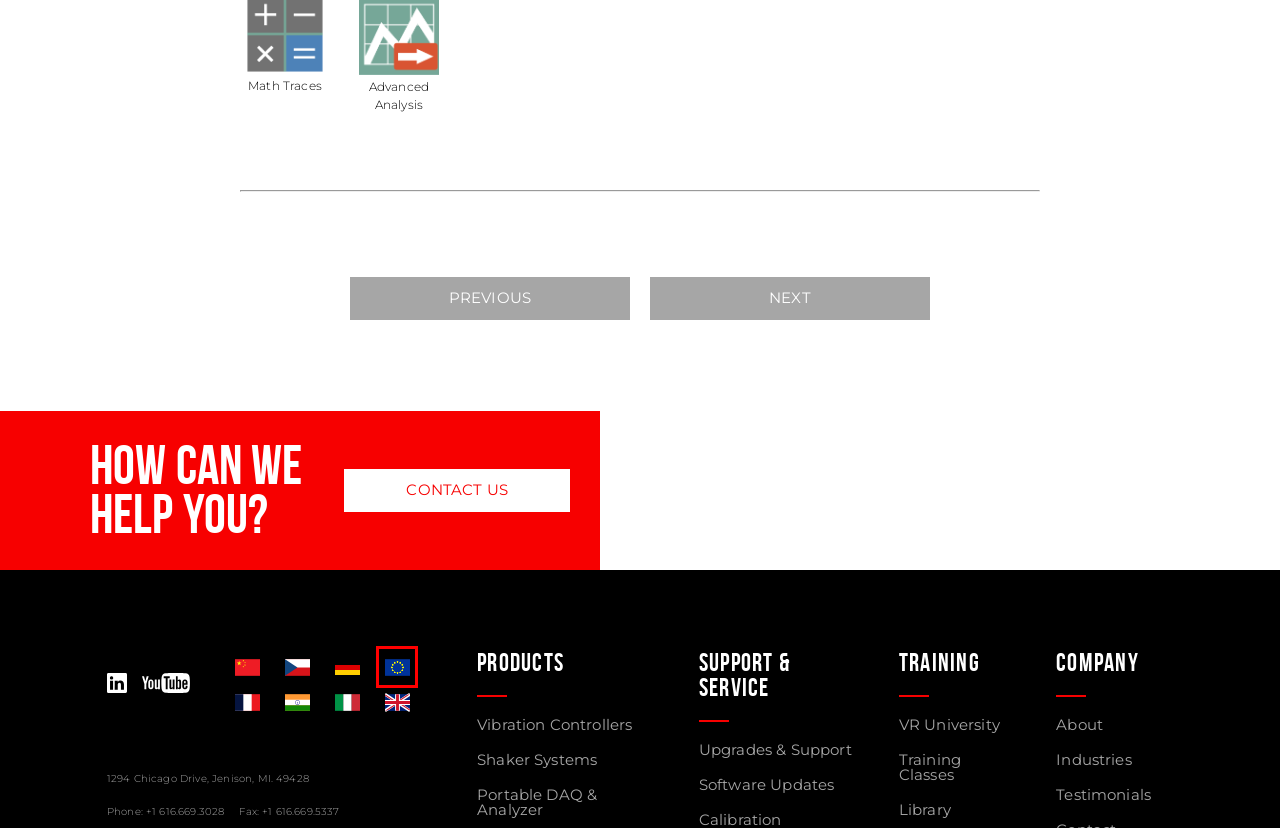Examine the screenshot of the webpage, which has a red bounding box around a UI element. Select the webpage description that best fits the new webpage after the element inside the red bounding box is clicked. Here are the choices:
A. Home Page - Vibration Research Europe
B. Home Page - Vibration Research India
C. Advanced Analysis - Frequency Analysis Software - Vibration Research
D. How Can We Help You - Vibration Research
E. Home Page - Vibration Research France
F. Home Page - Vibration Research Italia
G. Home Page - Vibration Research Deutschland
H. Industries - Vibration Research

A